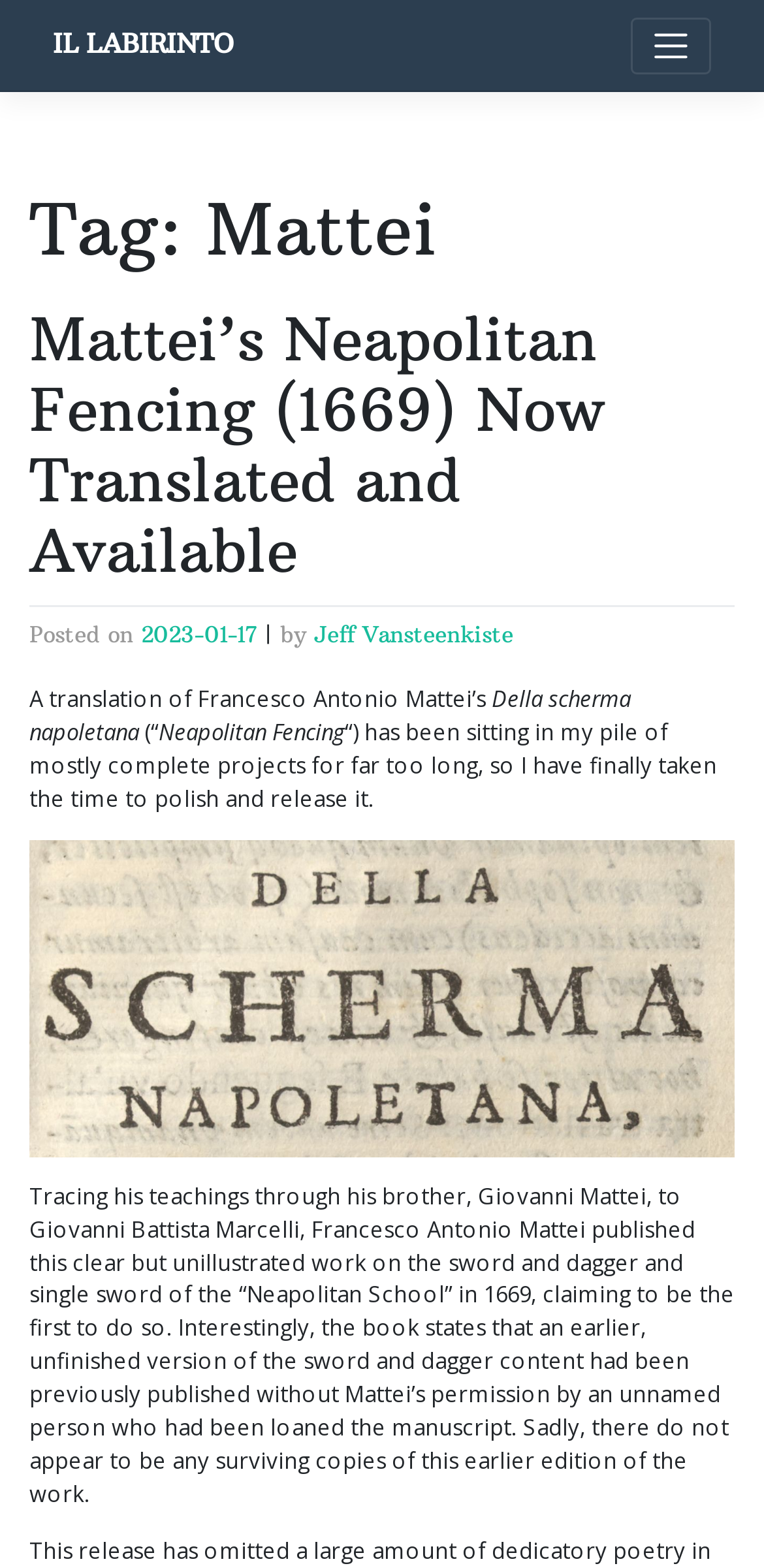Use a single word or phrase to answer the question: 
What is the name of the book mentioned in the article?

Della scherma napoletana